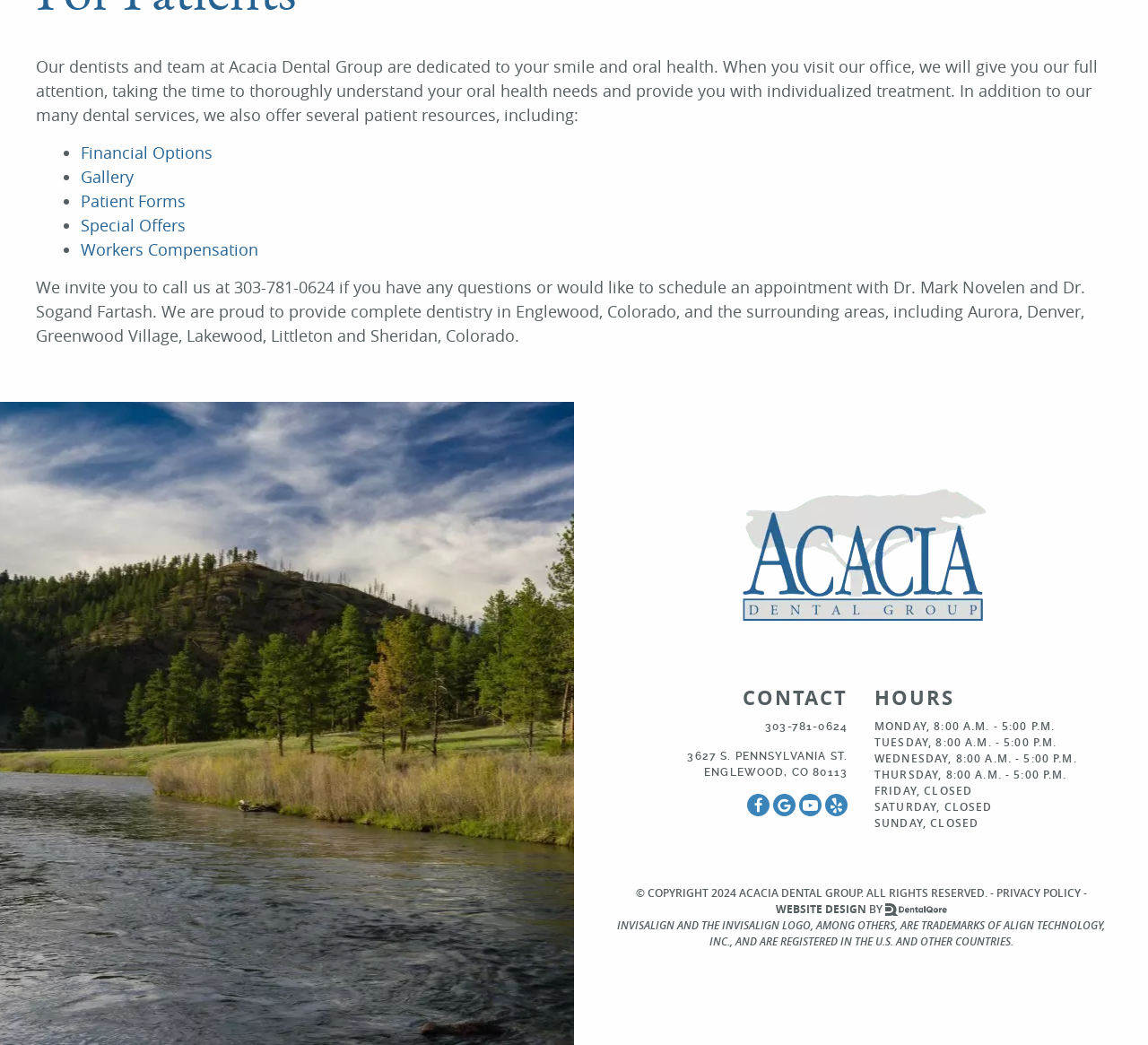Find the bounding box of the UI element described as: "Workers Compensation". The bounding box coordinates should be given as four float values between 0 and 1, i.e., [left, top, right, bottom].

[0.07, 0.228, 0.225, 0.249]